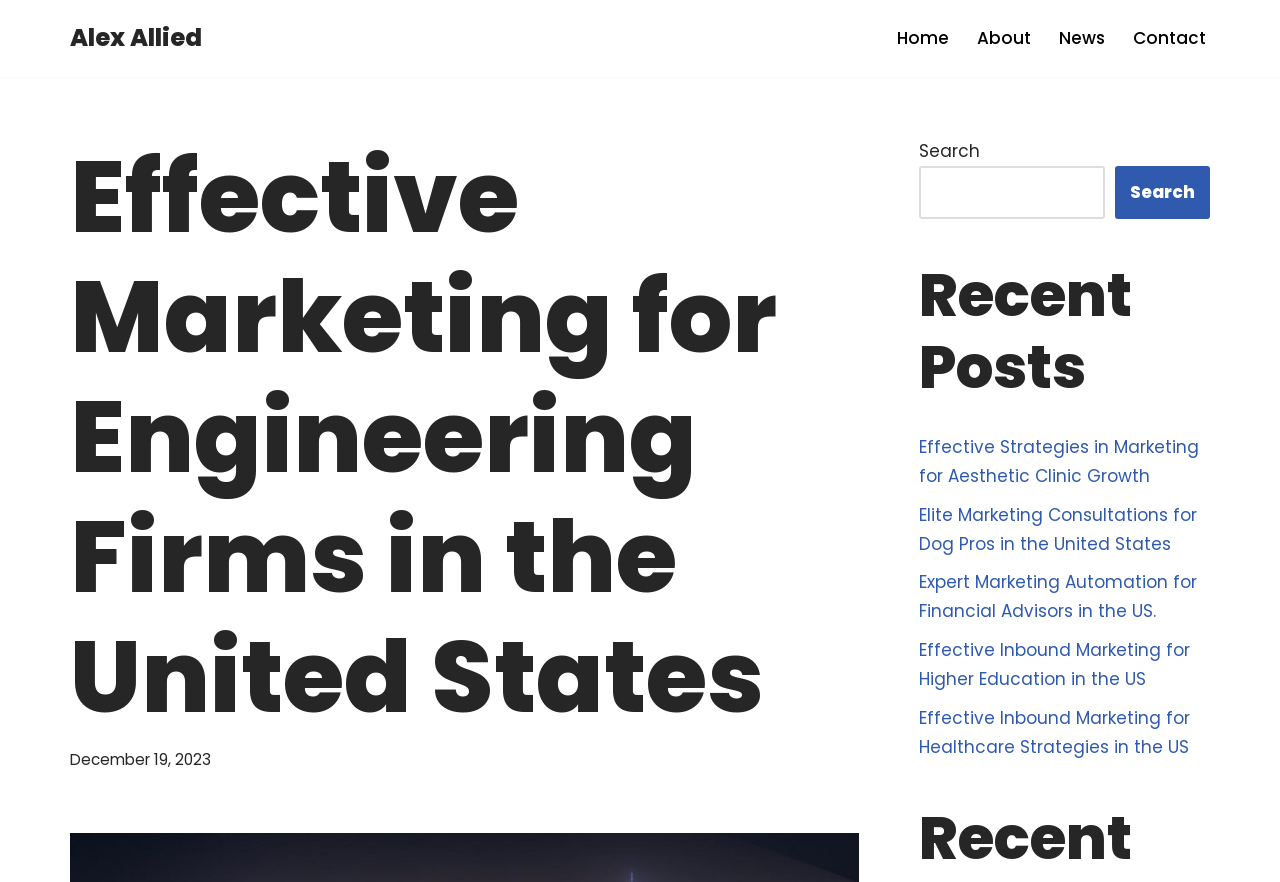What is the name of the author or company?
Look at the screenshot and give a one-word or phrase answer.

Alex Allied